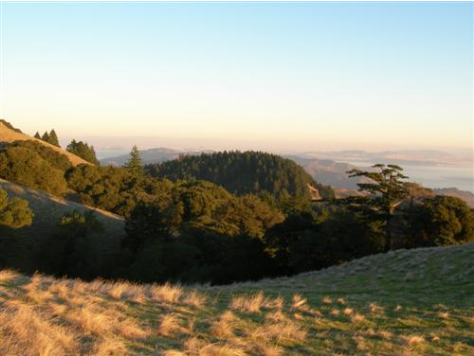What time of day is depicted in the image?
Based on the screenshot, provide your answer in one word or phrase.

Dawn or dusk